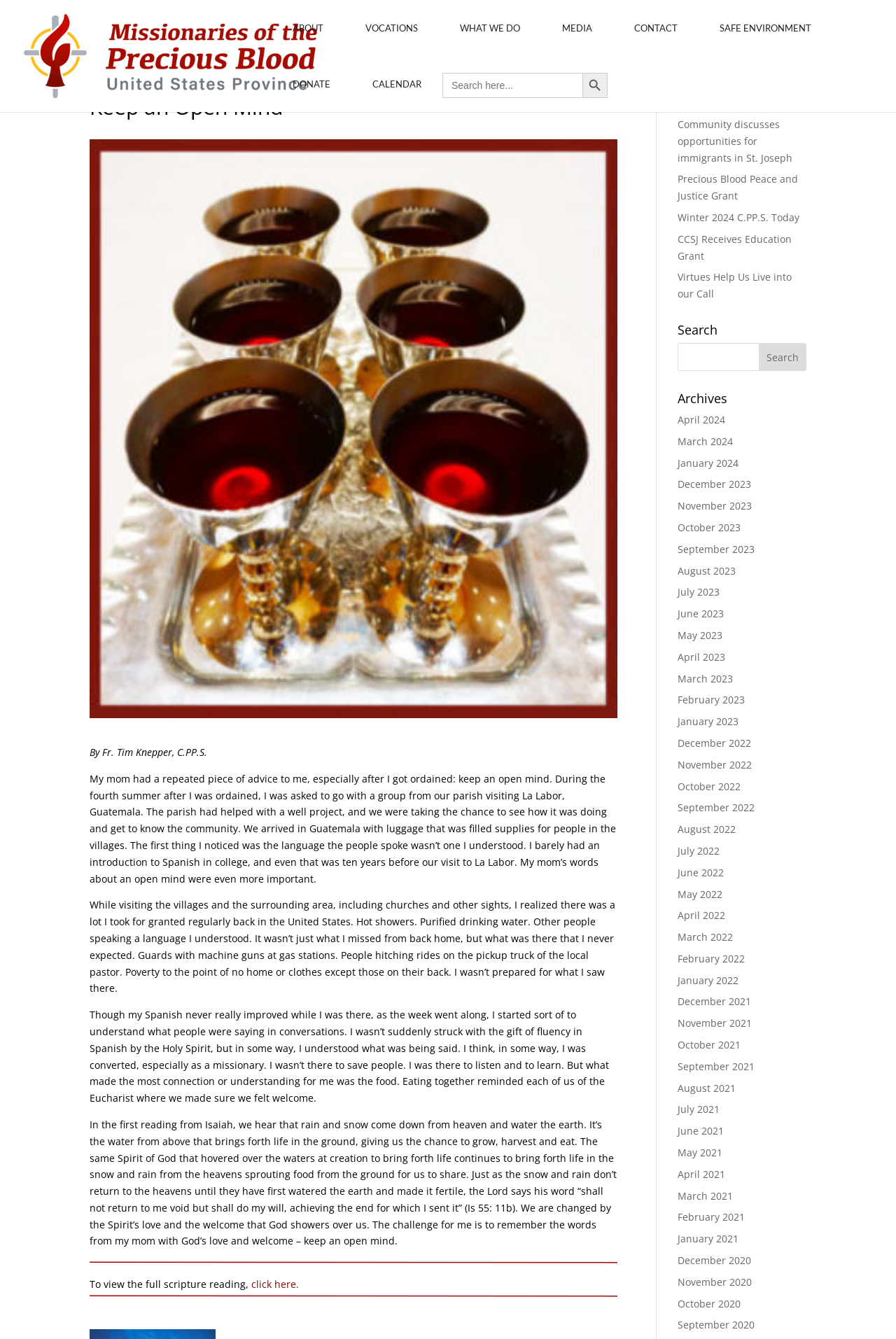What is the author's mom's advice?
Answer the question with as much detail as possible.

The author's mom's advice can be found in the main article section of the webpage, where the author writes 'My mom had a repeated piece of advice to me, especially after I got ordained: keep an open mind.'